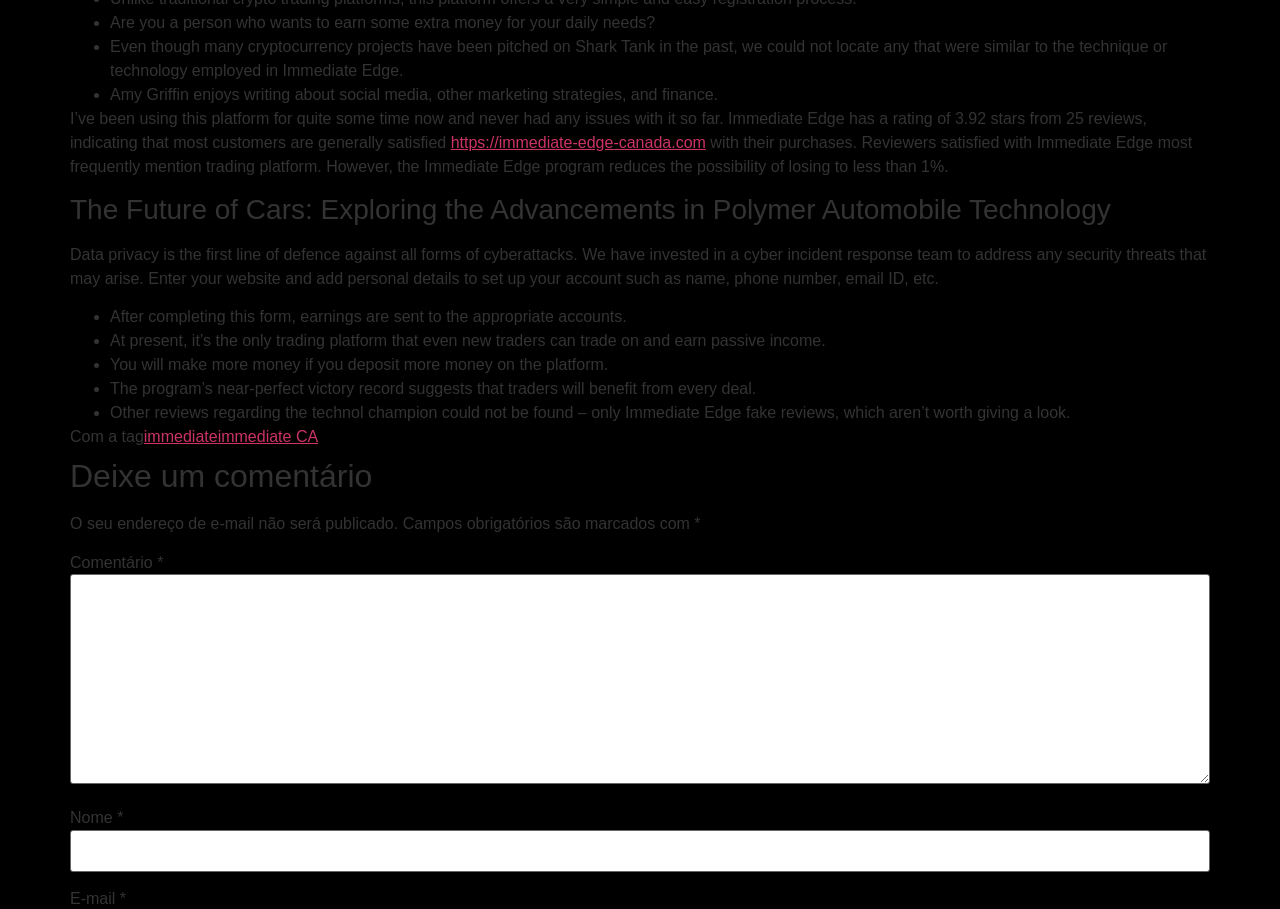Using the element description: "https://immediate-edge-canada.com", determine the bounding box coordinates. The coordinates should be in the format [left, top, right, bottom], with values between 0 and 1.

[0.352, 0.147, 0.551, 0.166]